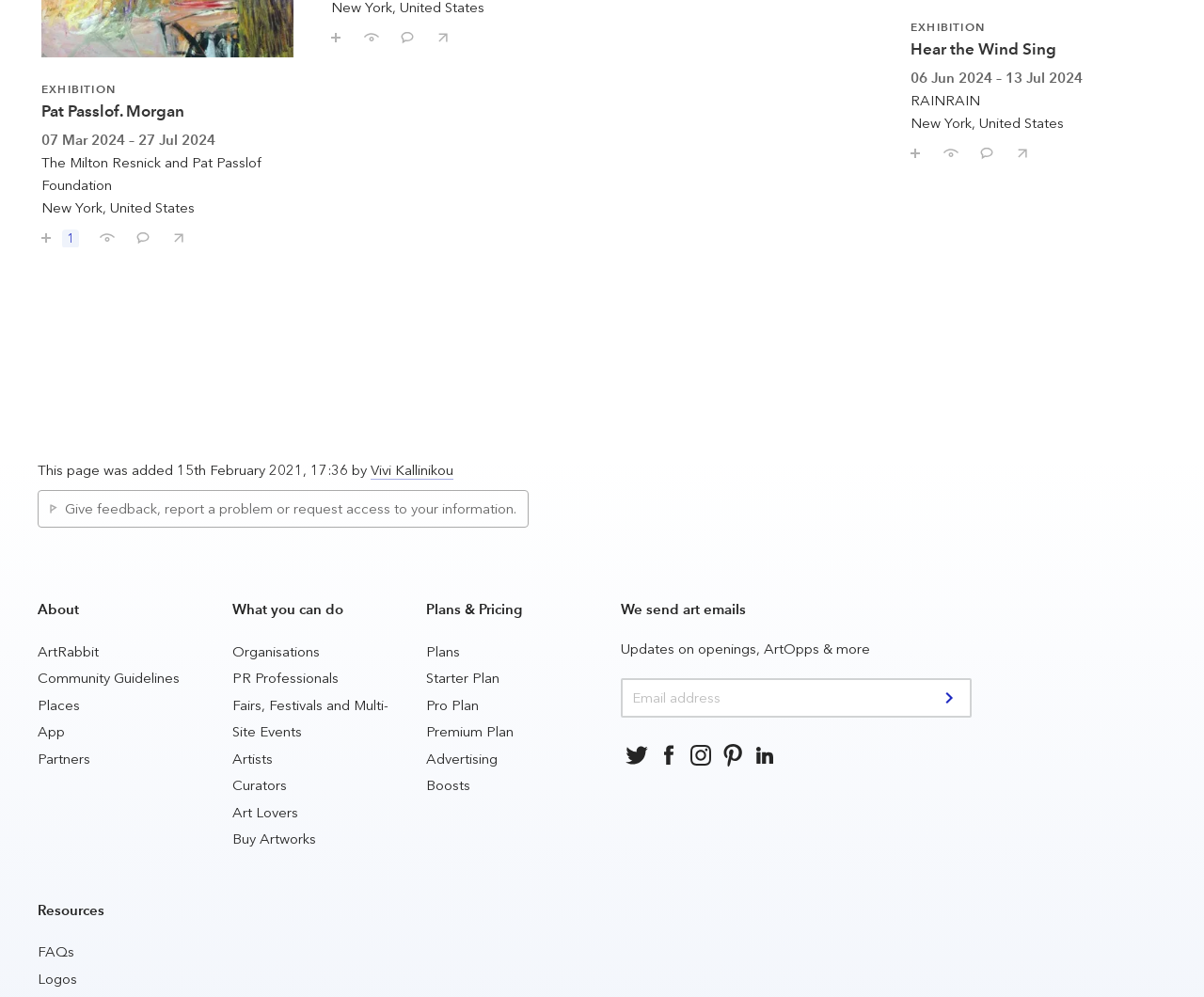Locate the bounding box coordinates of the clickable element to fulfill the following instruction: "Give feedback, report a problem or request access to your information.". Provide the coordinates as four float numbers between 0 and 1 in the format [left, top, right, bottom].

[0.041, 0.502, 0.429, 0.52]